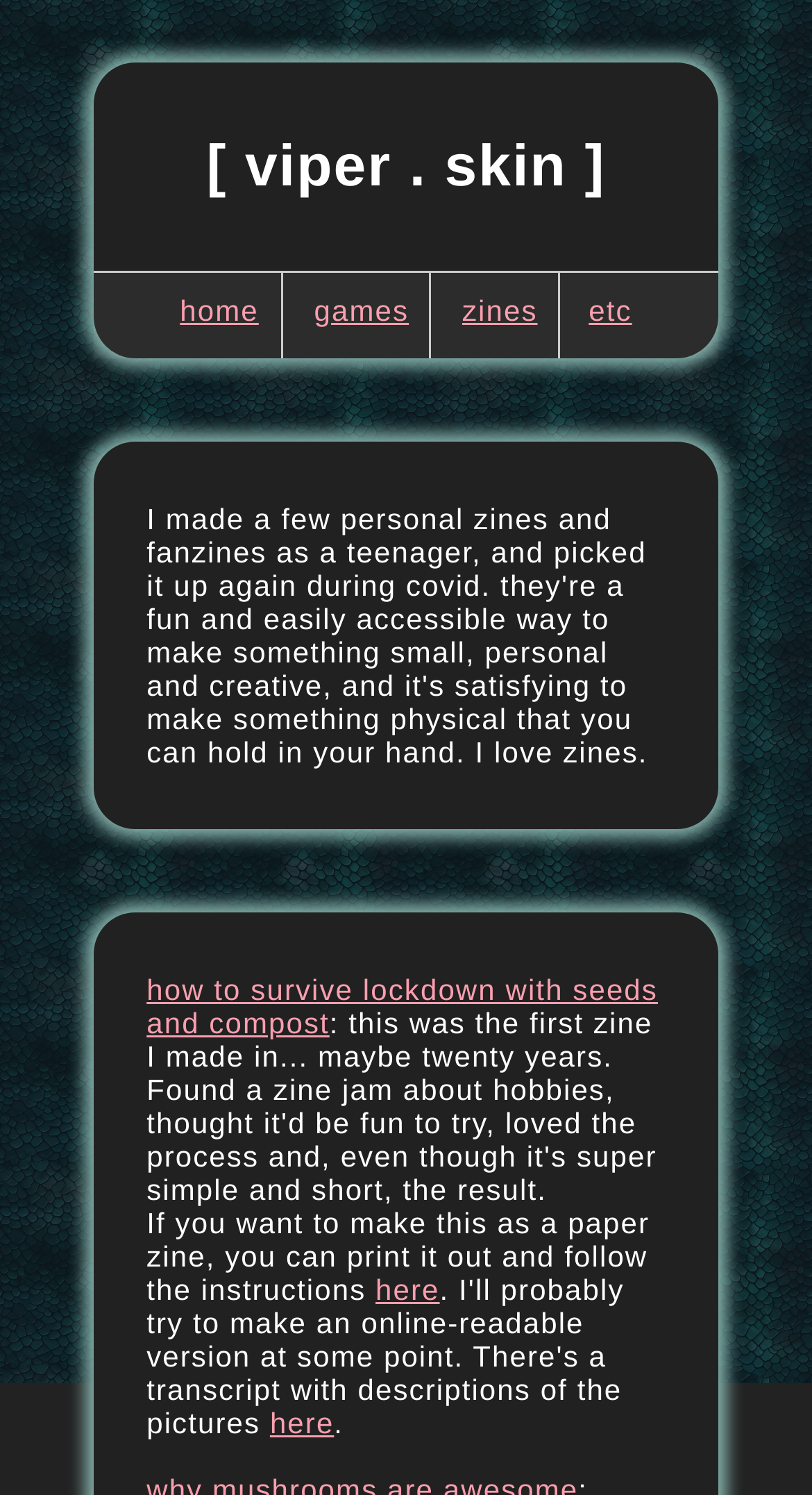What is the topic of the article?
Answer the question with as much detail as possible.

I found a link element with the text 'how to survive lockdown with seeds and compost' at a lower position on the page, suggesting that the article is about surviving lockdown.